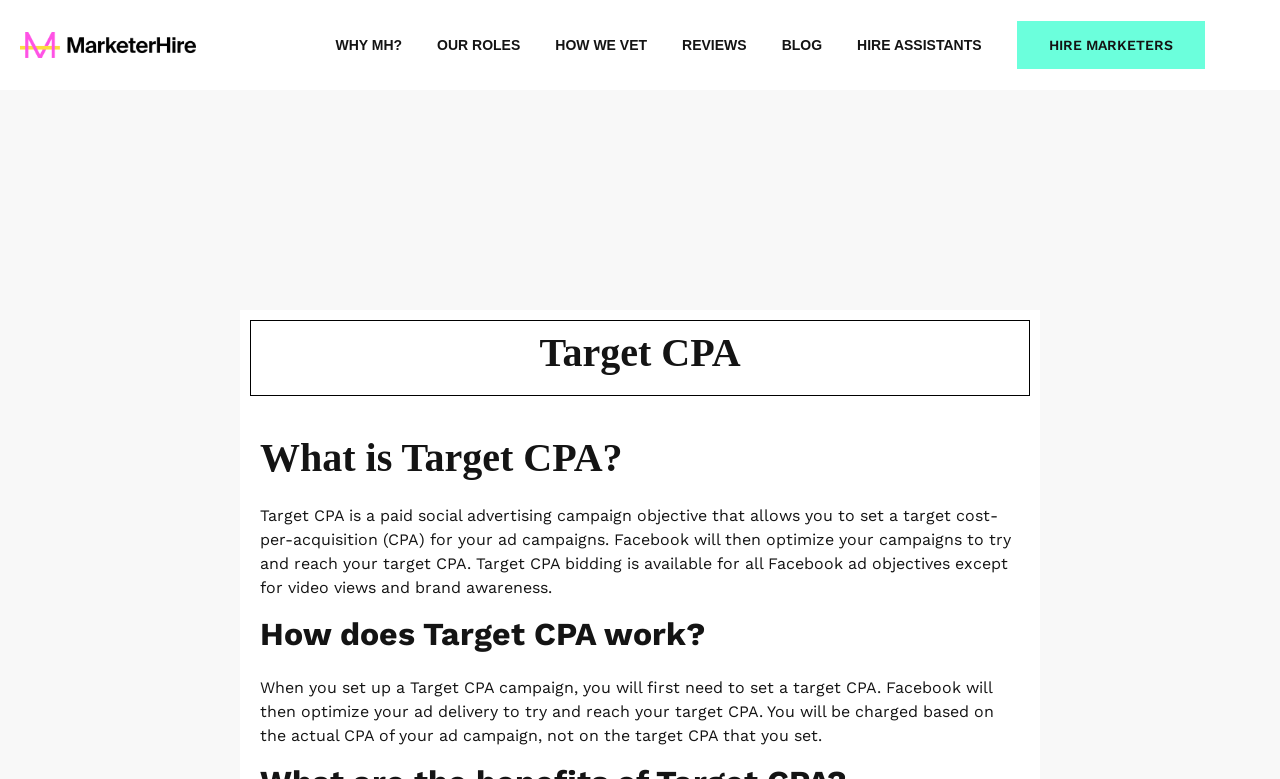Please find the bounding box coordinates of the element that you should click to achieve the following instruction: "Click on 'OUR ROLES' link". The coordinates should be presented as four float numbers between 0 and 1: [left, top, right, bottom].

[0.341, 0.044, 0.406, 0.071]